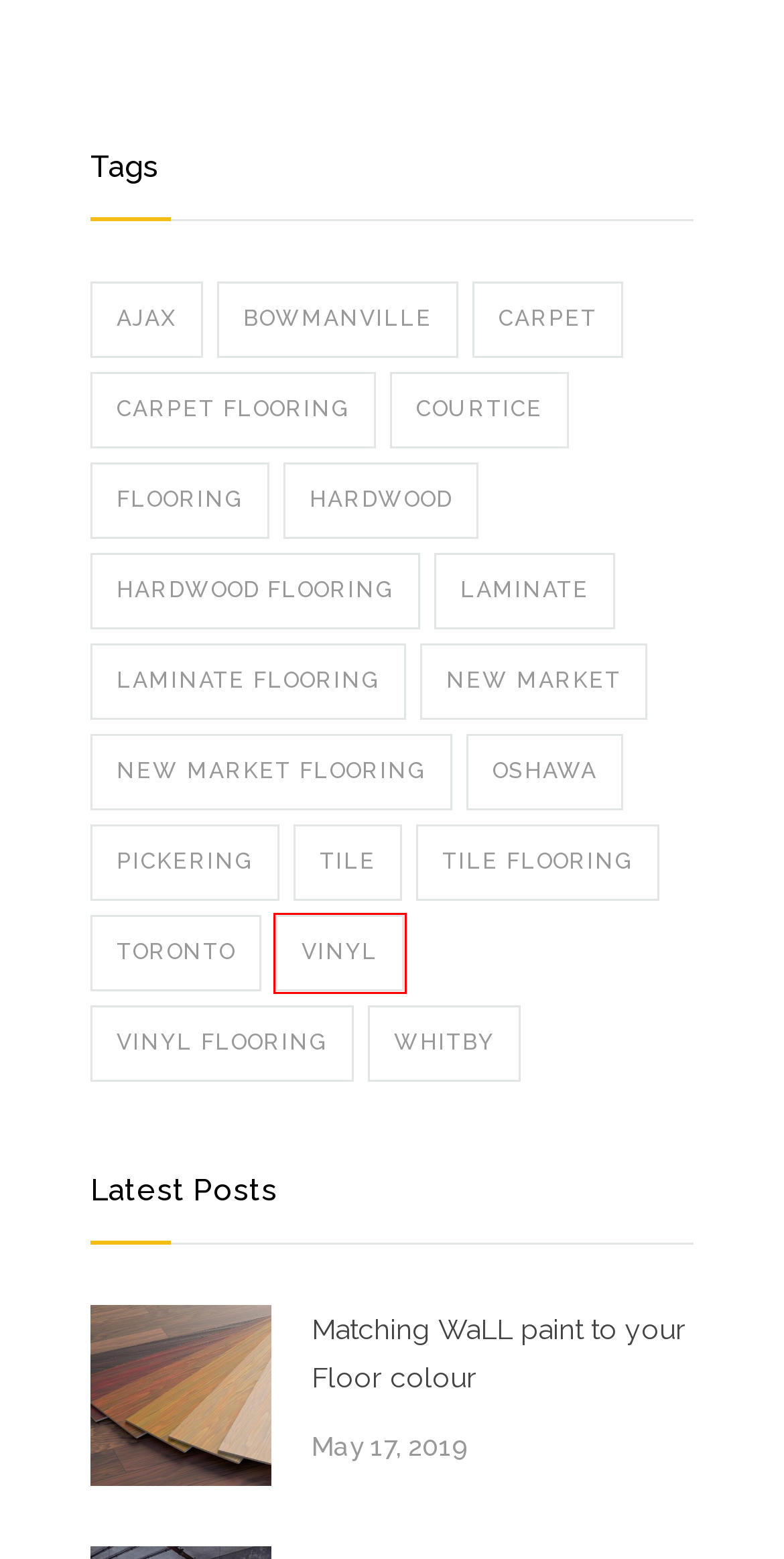A screenshot of a webpage is given, featuring a red bounding box around a UI element. Please choose the webpage description that best aligns with the new webpage after clicking the element in the bounding box. These are the descriptions:
A. carpet flooring Archives - Luxury Flooring Inc
B. vinyl Archives - Luxury Flooring Inc
C. hardwood Archives - Luxury Flooring Inc
D. bowmanville Archives - Luxury Flooring Inc
E. laminate flooring Archives - Luxury Flooring Inc
F. tile flooring Archives - Luxury Flooring Inc
G. New Market Flooring Archives - Luxury Flooring Inc
H. hardwood flooring Archives - Luxury Flooring Inc

B